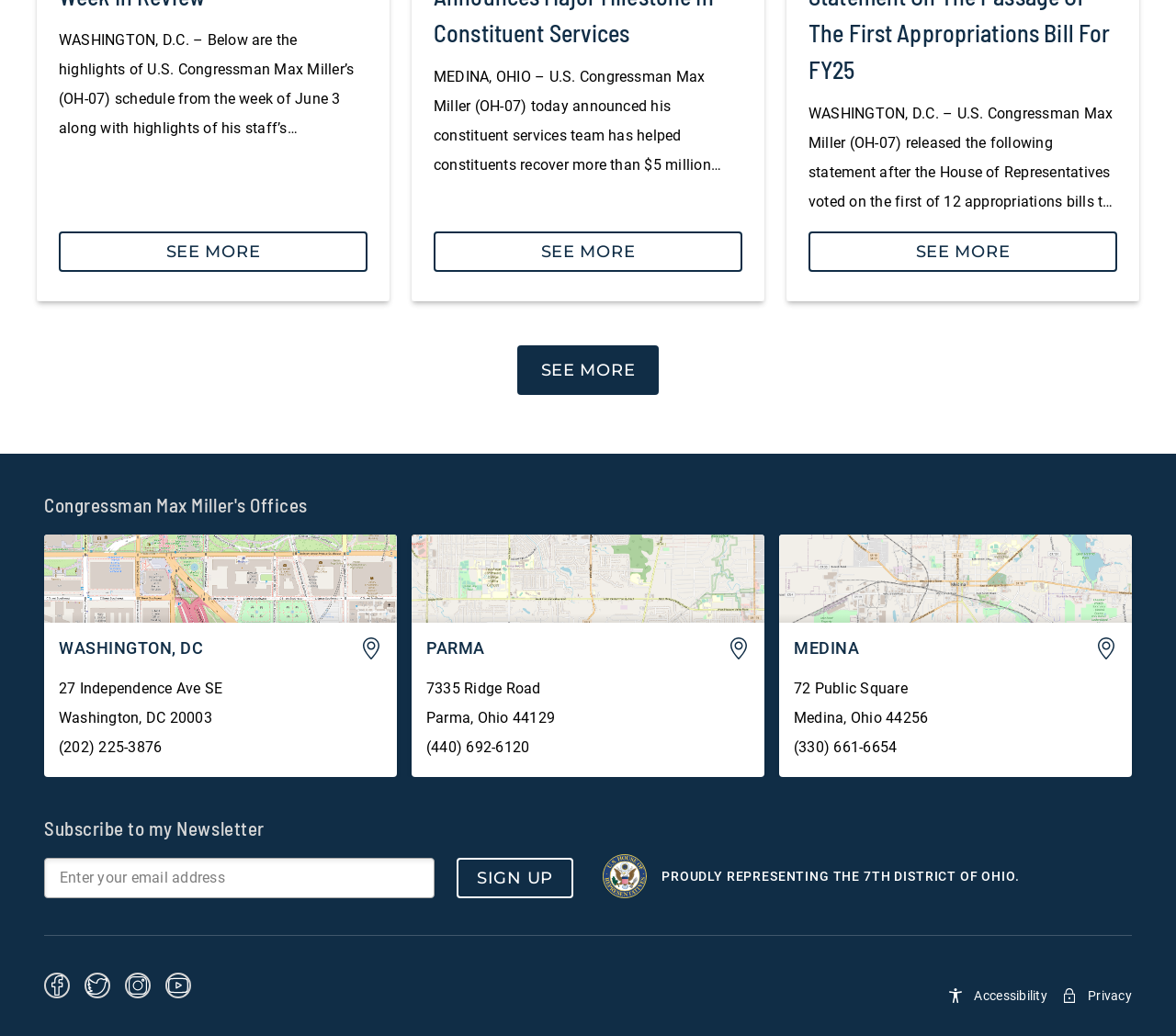Please answer the following question using a single word or phrase: 
What is the name of the congressman?

Max Miller